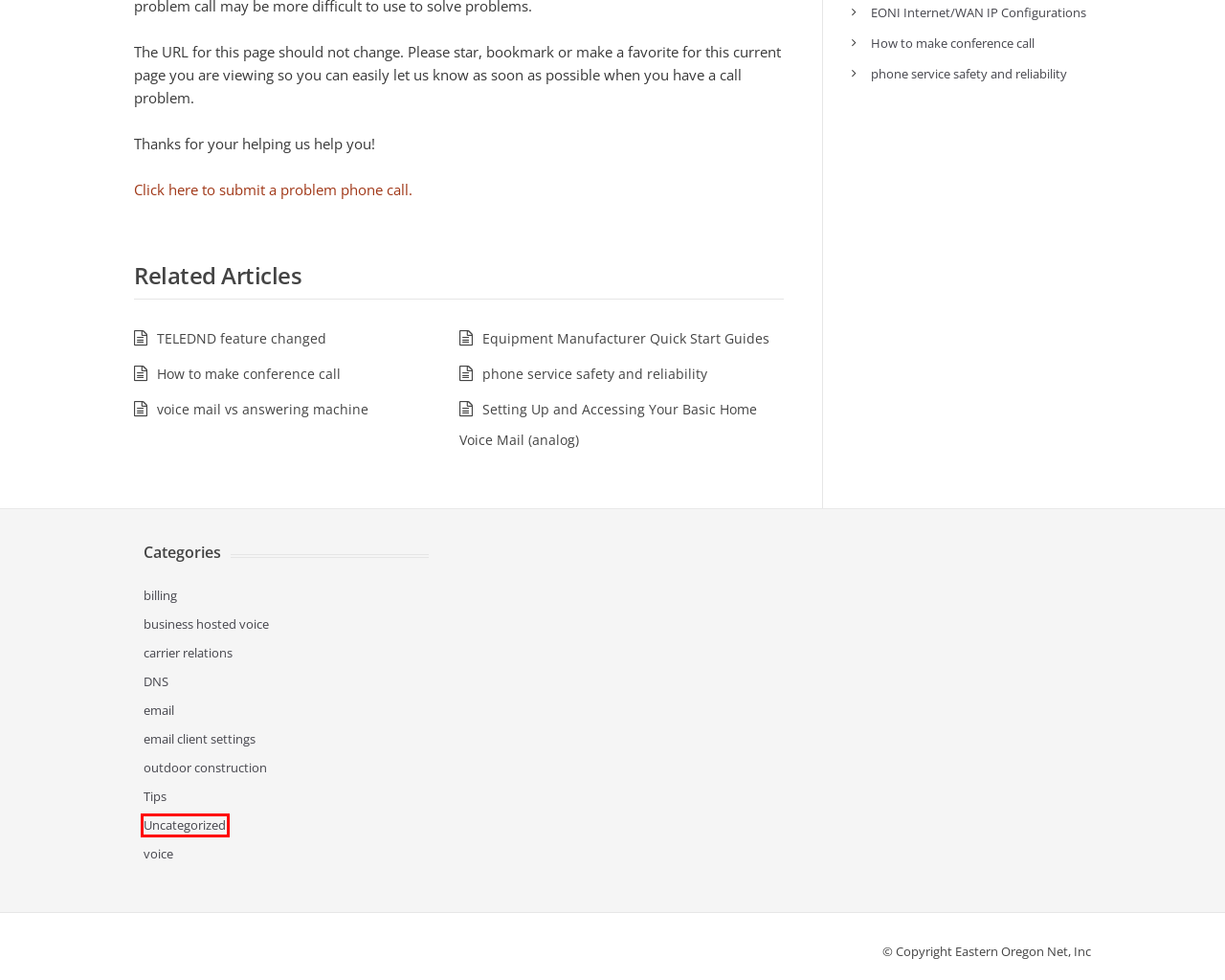You have received a screenshot of a webpage with a red bounding box indicating a UI element. Please determine the most fitting webpage description that matches the new webpage after clicking on the indicated element. The choices are:
A. email – EONI Support
B. voice mail vs answering machine – EONI Support
C. carrier relations – EONI Support
D. email client settings – EONI Support
E. billing – EONI Support
F. Tips – EONI Support
G. Uncategorized – EONI Support
H. DNS – EONI Support

G